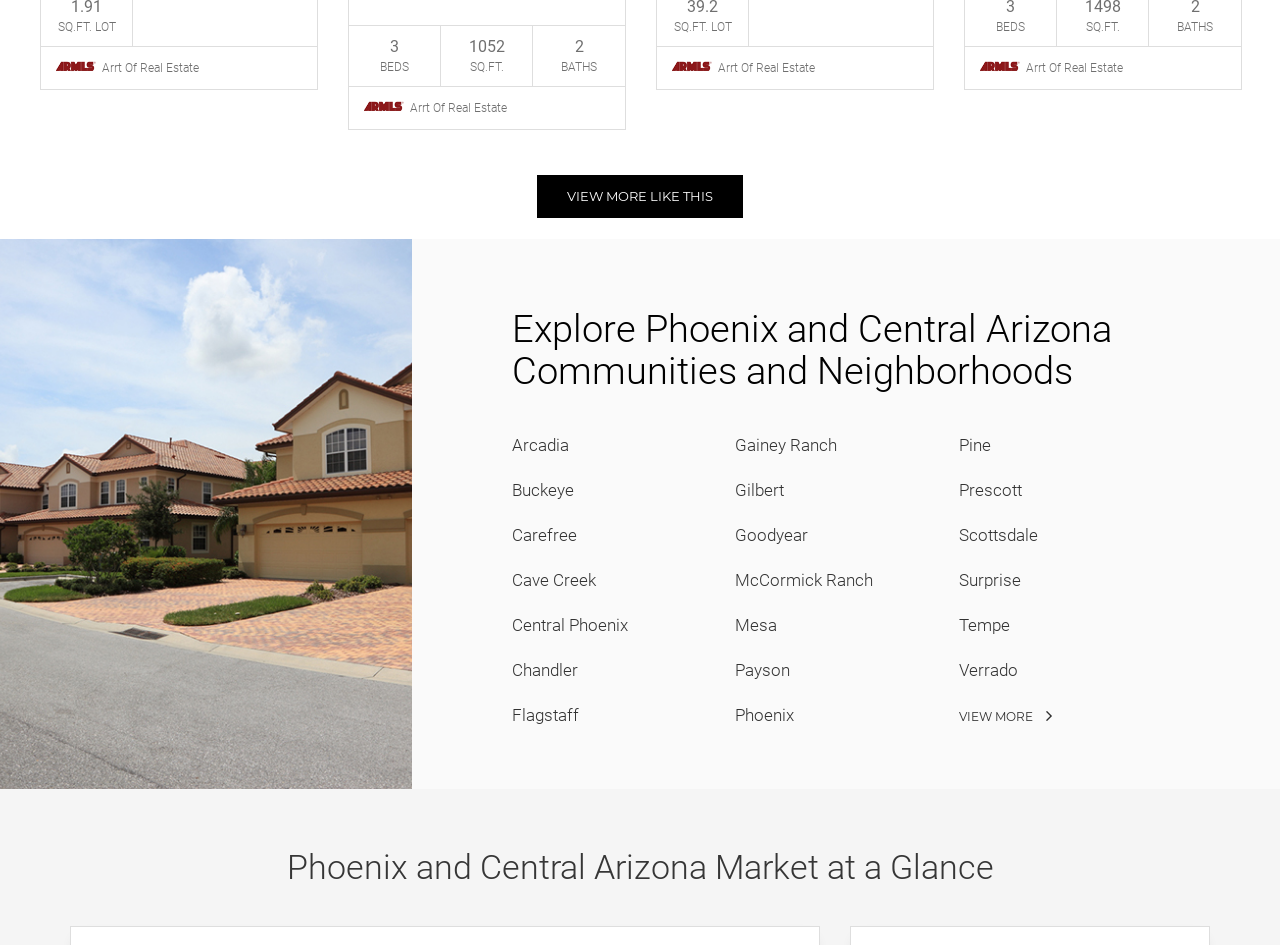What is the logo of the website?
Provide a concise answer using a single word or phrase based on the image.

Board of Realty Logo